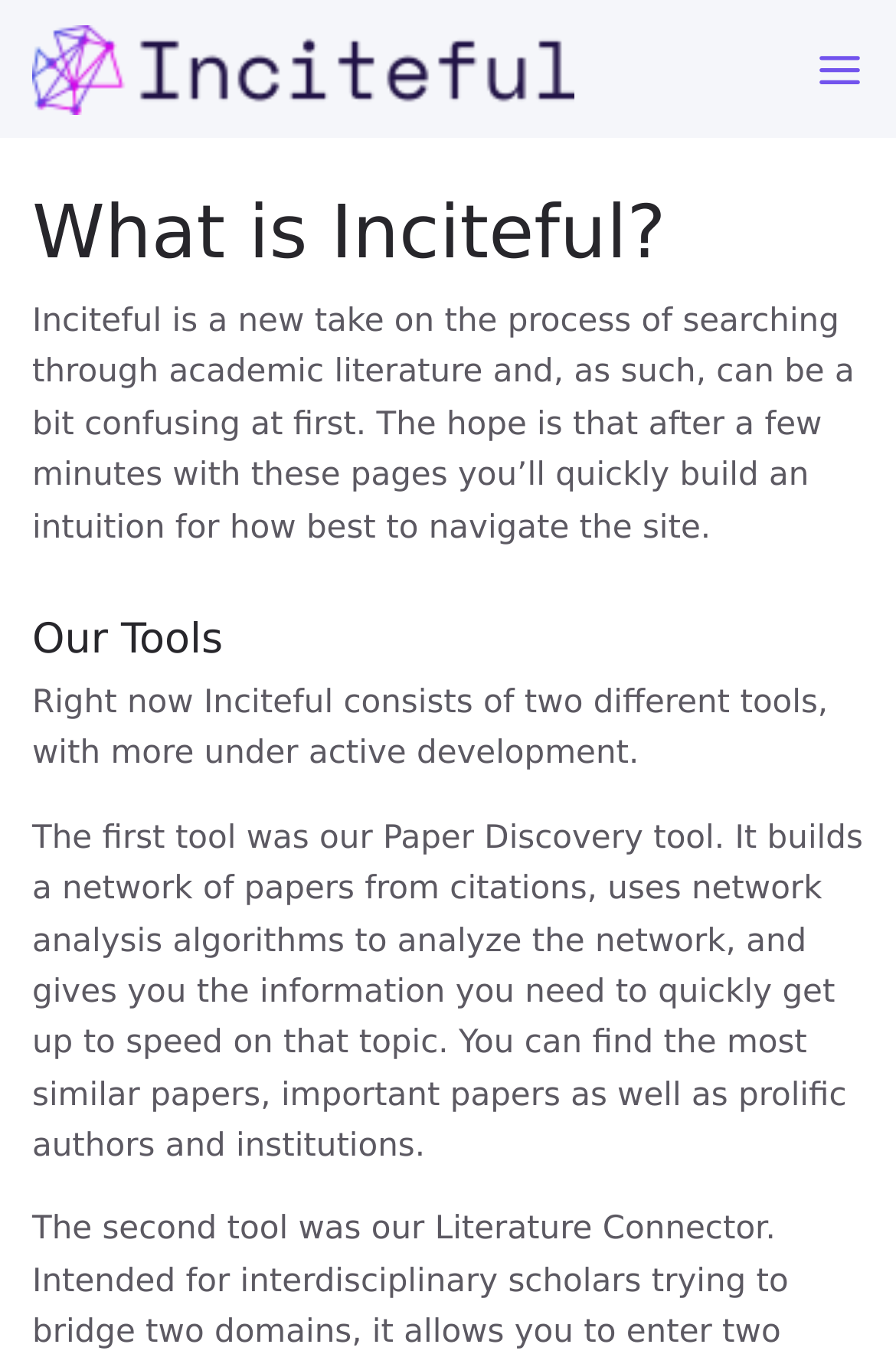Identify the bounding box of the HTML element described as: "parent_node: Our Tools".

[0.946, 0.455, 1.0, 0.493]